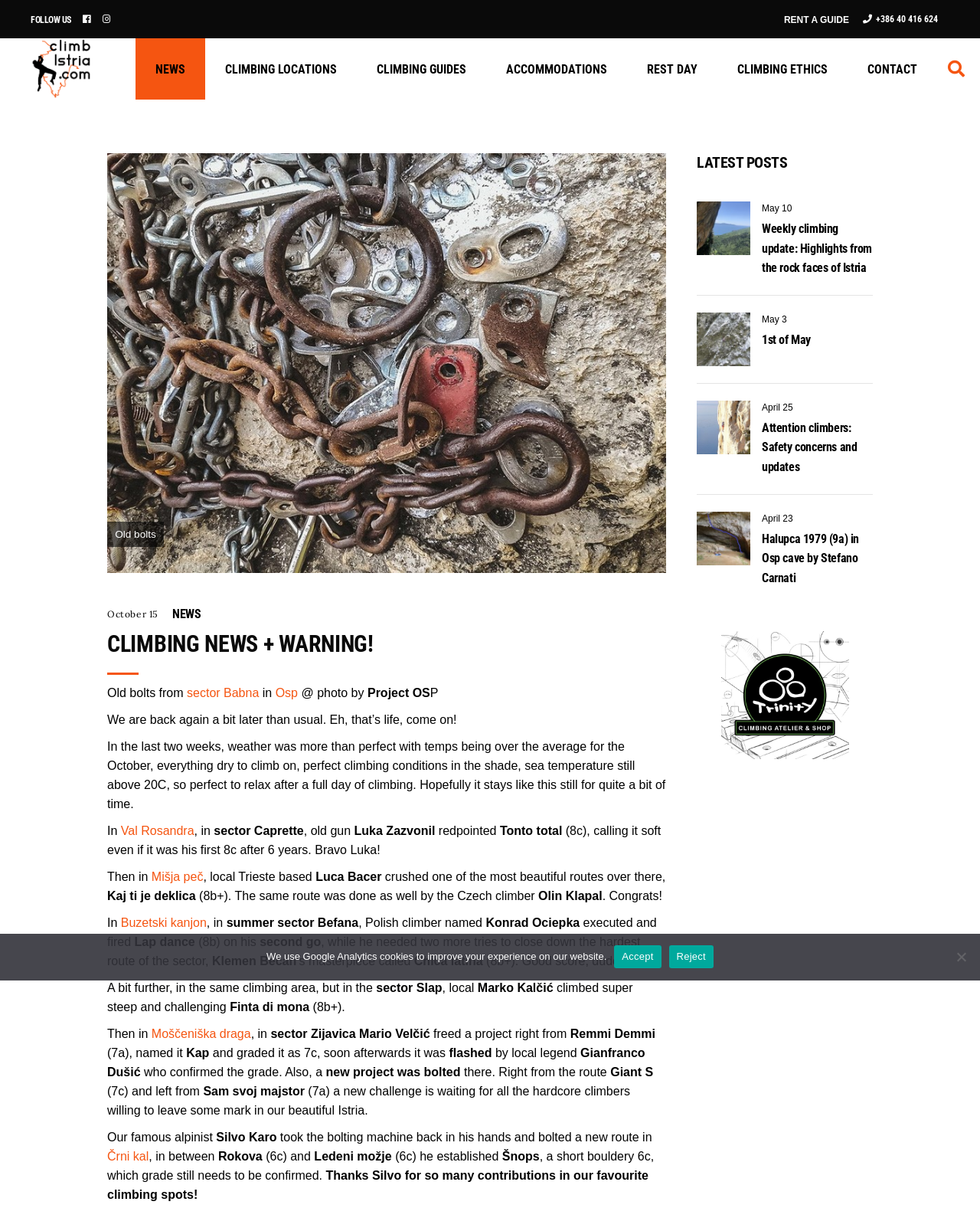Analyze and describe the webpage in a detailed narrative.

This webpage is about climbing news and features a warning. At the top, there is a heading "FOLLOW US" with social media links and a logo. Below the logo, there are several links to different sections of the website, including "NEWS", "CLIMBING LOCATIONS", "CLIMBING GUIDES", and more.

The main content of the page is a news article about recent climbing activities. The article starts with a heading "CLIMBING NEWS + WARNING!" and is accompanied by an image of old bolts. The text describes the perfect weather conditions for climbing in October, with temperatures above average and dry conditions.

The article then goes on to describe various climbing achievements and news from different locations, including sector Babna, Osp, Val Rosandra, Mišja peč, Buzetski kanjon, and more. Each section describes the climbing routes, grades, and the climbers who achieved them. There are also mentions of specific climbing sectors, such as summer sector Befana and sector Slap.

Throughout the article, there are links to specific locations and routes, as well as images and icons. The text is written in a casual and conversational tone, with a focus on sharing news and updates from the climbing community.